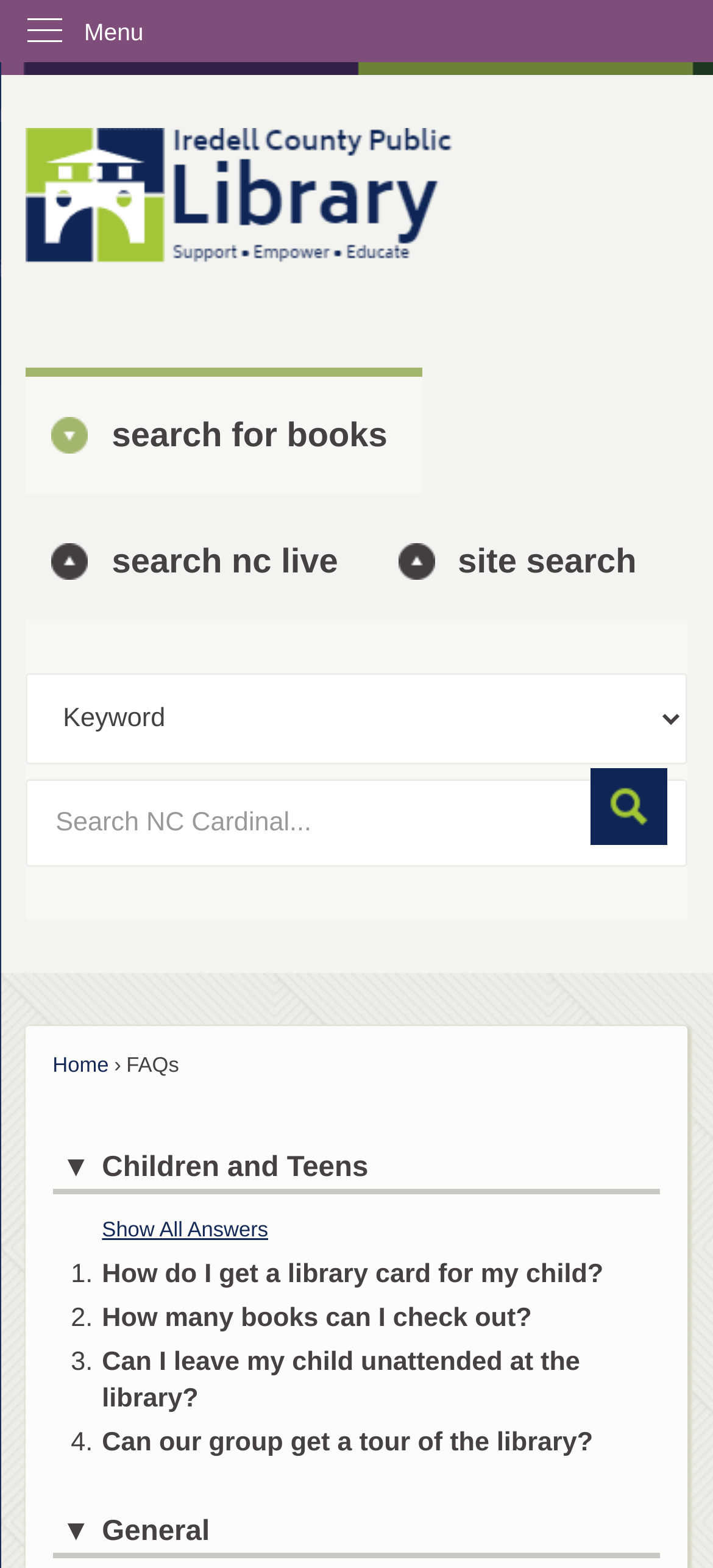Respond with a single word or phrase for the following question: 
What is the purpose of the button with the text 'Search'?

To search NC Cardinal